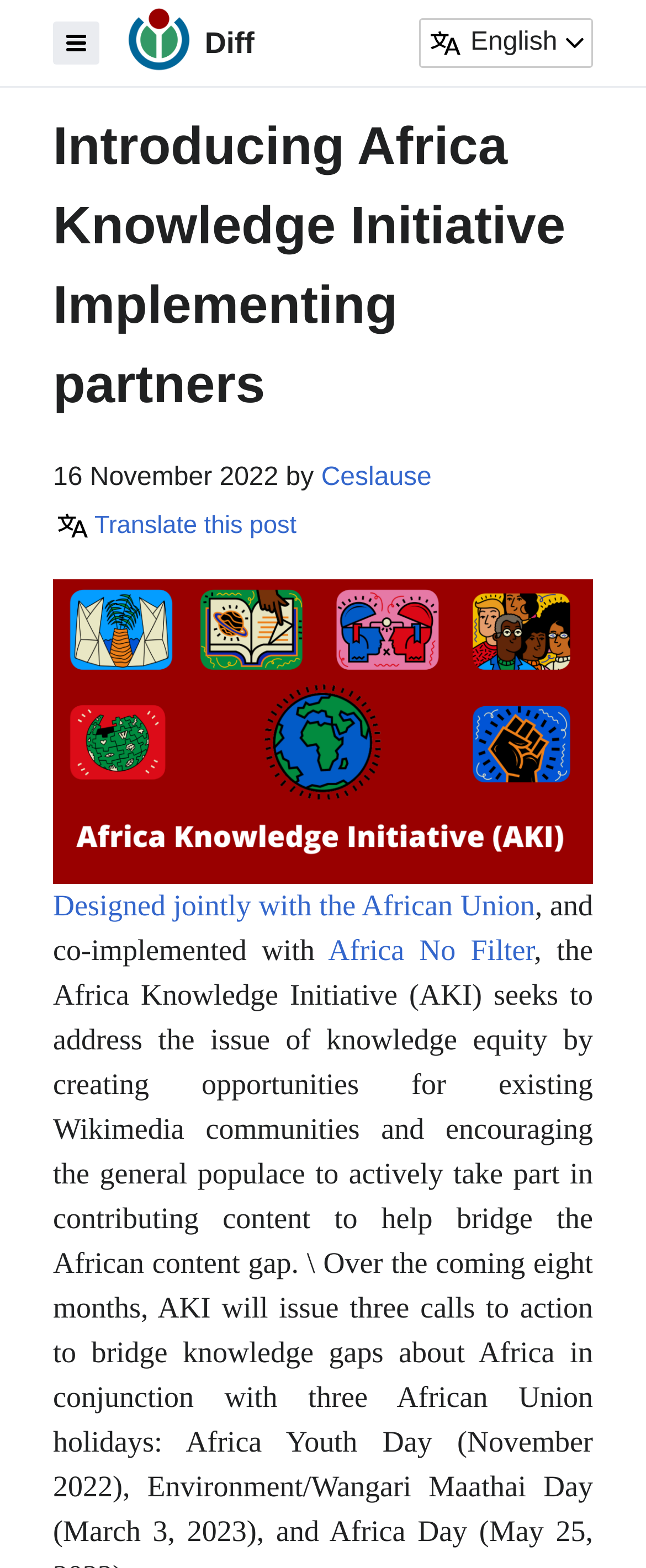Detail the various sections and features of the webpage.

The webpage introduces the Africa Knowledge Initiative (AKI), a joint project with the African Union and co-implemented with Africa No Filter. At the top-left corner, there is a navigation menu labeled "main-navigation" with a button that can be expanded to reveal more options. To the right of this menu, there is a link to "Diff" accompanied by a small image. Below this, there is a heading that also reads "Diff".

On the top-right side, there is a secondary navigation menu labeled "secondary-navigation" that spans most of the width of the page. Within this menu, there is a dropdown menu labeled "Choose a language" with a combobox that allows users to select their preferred language.

The main content of the page is divided into sections. The first section has a heading that reads "Introducing Africa Knowledge Initiative Implementing partners" and is followed by a timestamp indicating that the post was published on 16 November 2022. Below the timestamp, there is a byline crediting the author, Ceslause. There is also a link to translate the post.

The next section features a figure with a link, and below it, there is a paragraph of text that describes the Africa Knowledge Initiative. The text explains that the initiative was designed jointly with the African Union and co-implemented with Africa No Filter. There are links to both the African Union and Africa No Filter within the text.